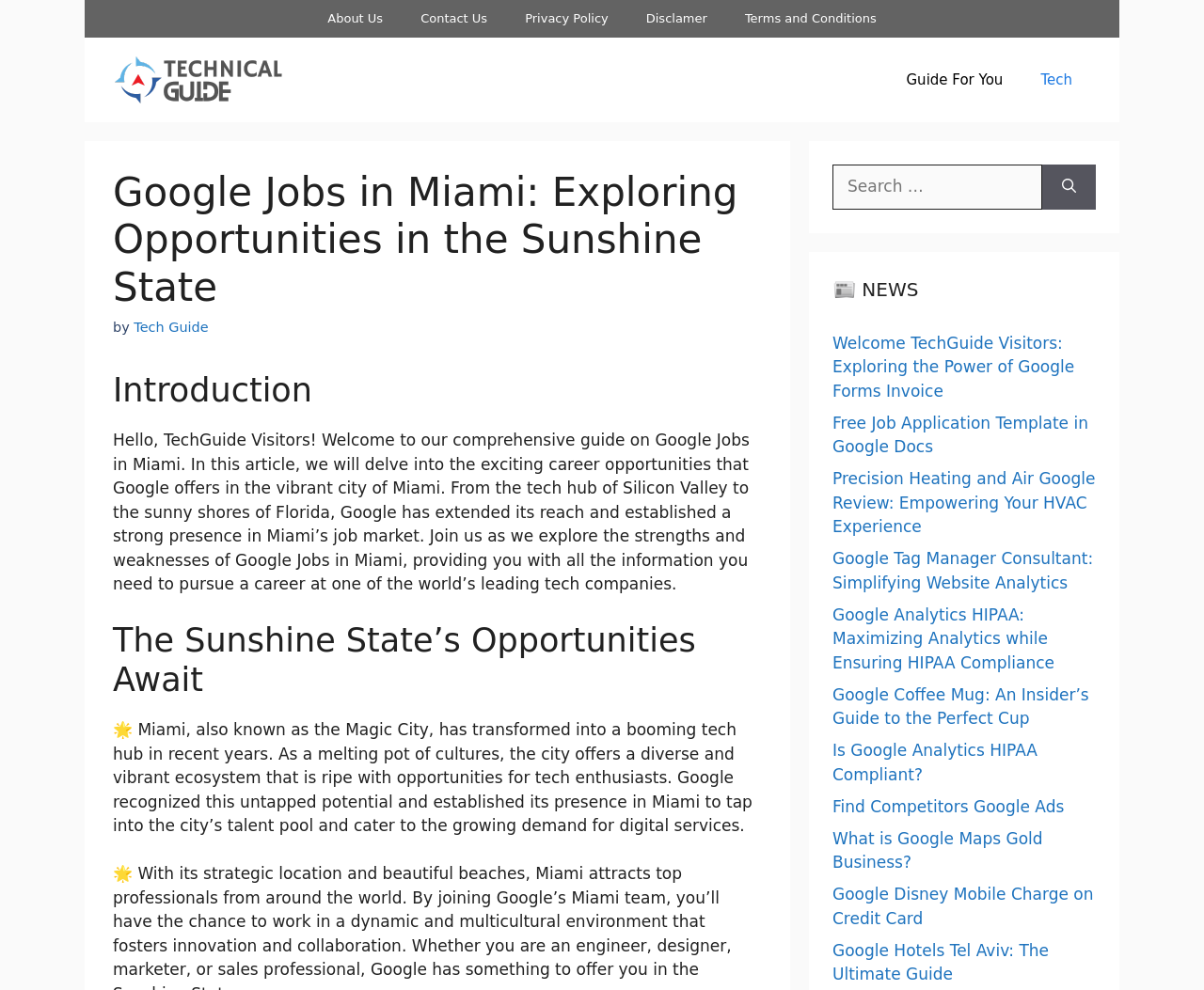Give a one-word or one-phrase response to the question:
What is the topic of the news section?

Google-related news